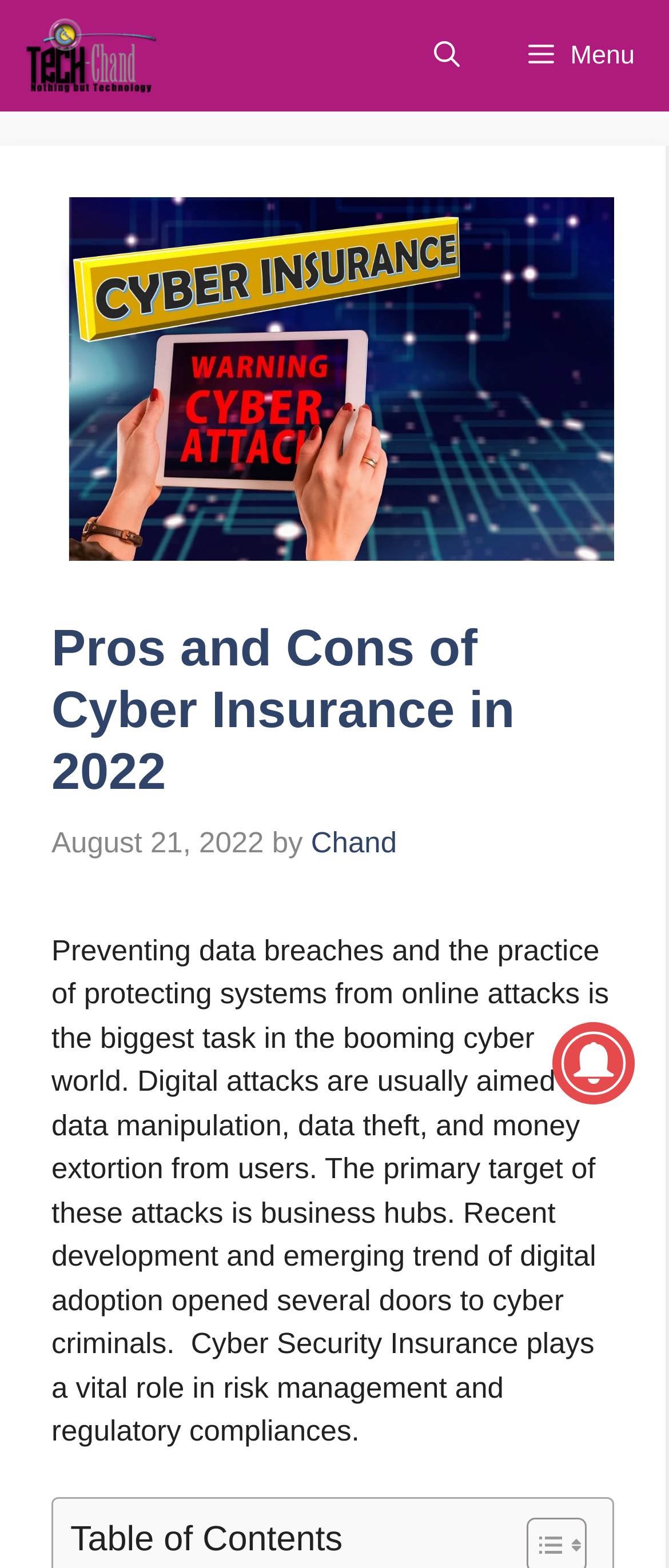Provide the bounding box coordinates of the UI element this sentence describes: "Menu".

[0.74, 0.0, 1.0, 0.071]